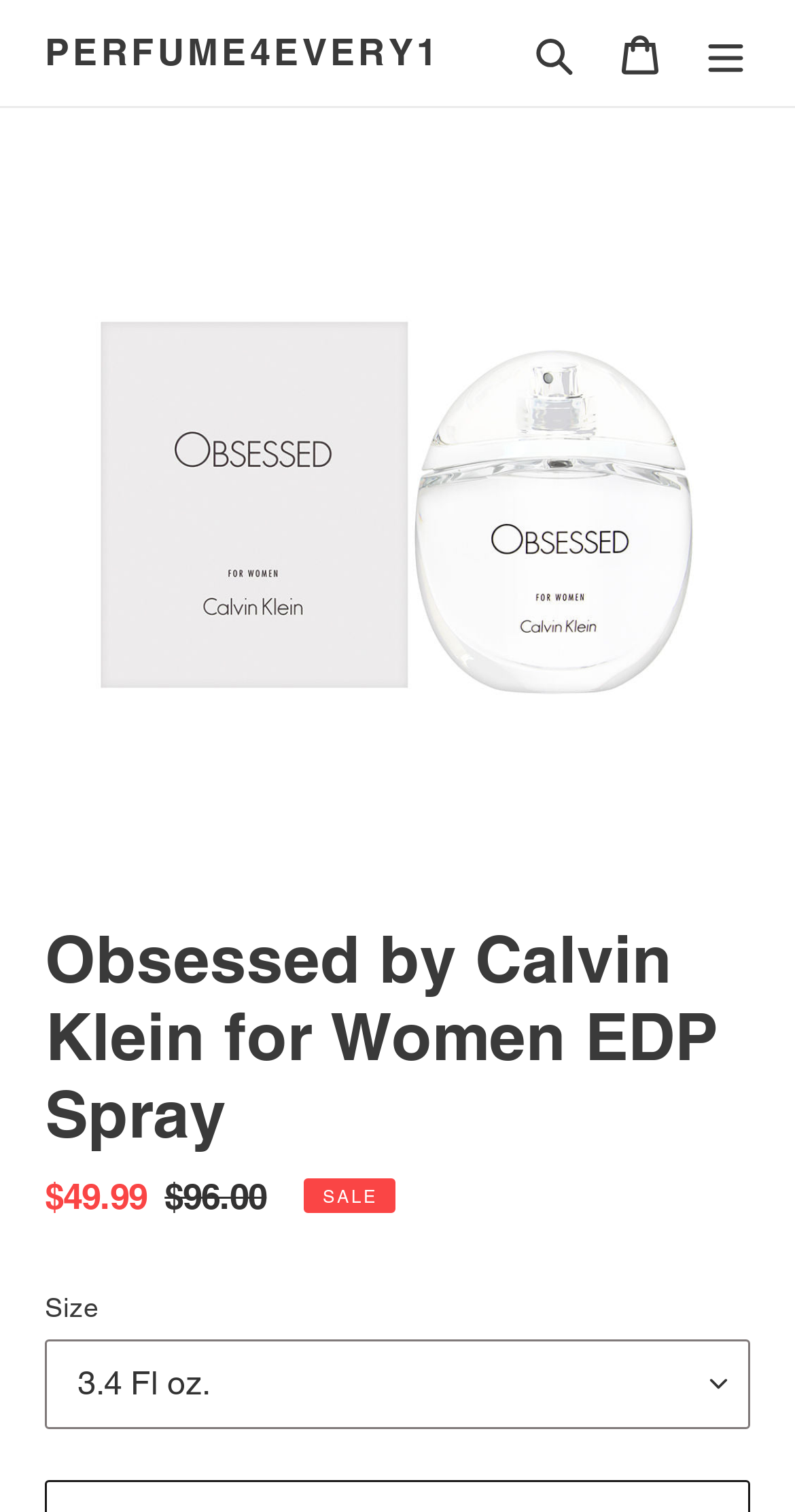Locate the primary headline on the webpage and provide its text.

Obsessed by Calvin Klein for Women EDP Spray